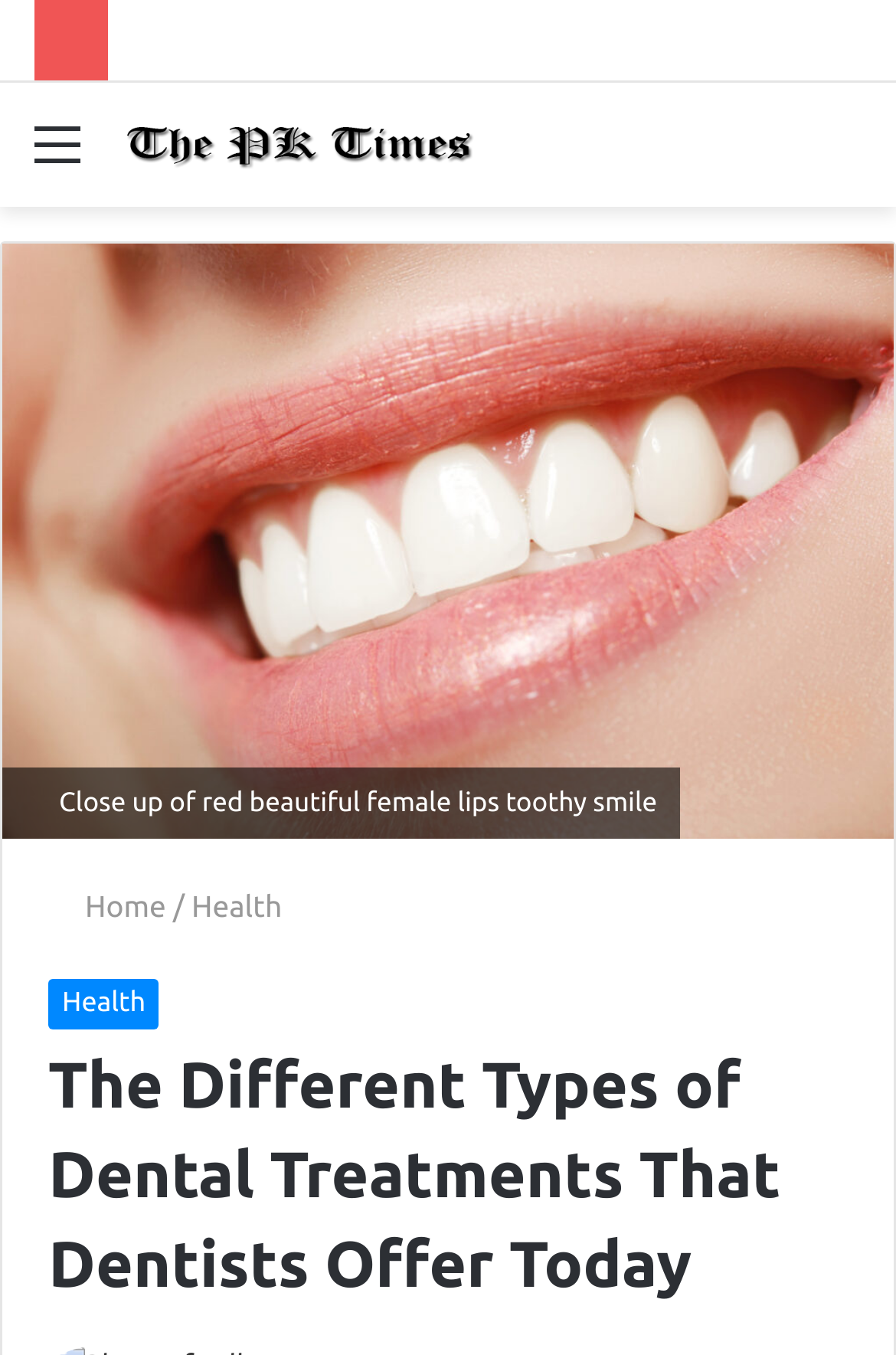Please extract the primary headline from the webpage.

The Different Types of Dental Treatments That Dentists Offer Today